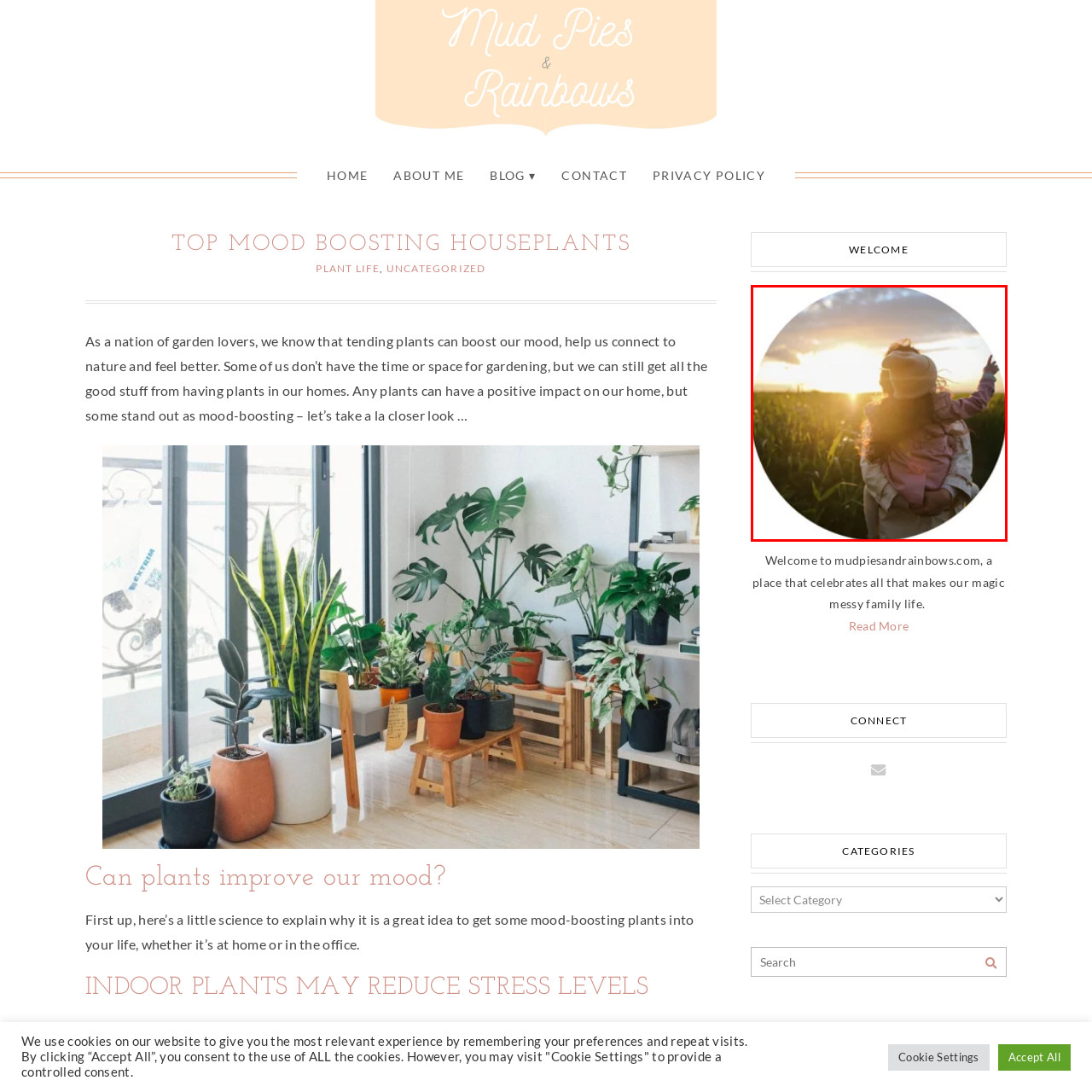Please examine the image highlighted by the red boundary and provide a comprehensive response to the following question based on the visual content: 
What is the mood evoked by the image?

The image captures a heartwarming scene of a parent and child embracing, surrounded by natural greenery and a breathtaking sunset, which evokes a sense of calmness and upliftment, perfect for the theme of mood-boosting plants.